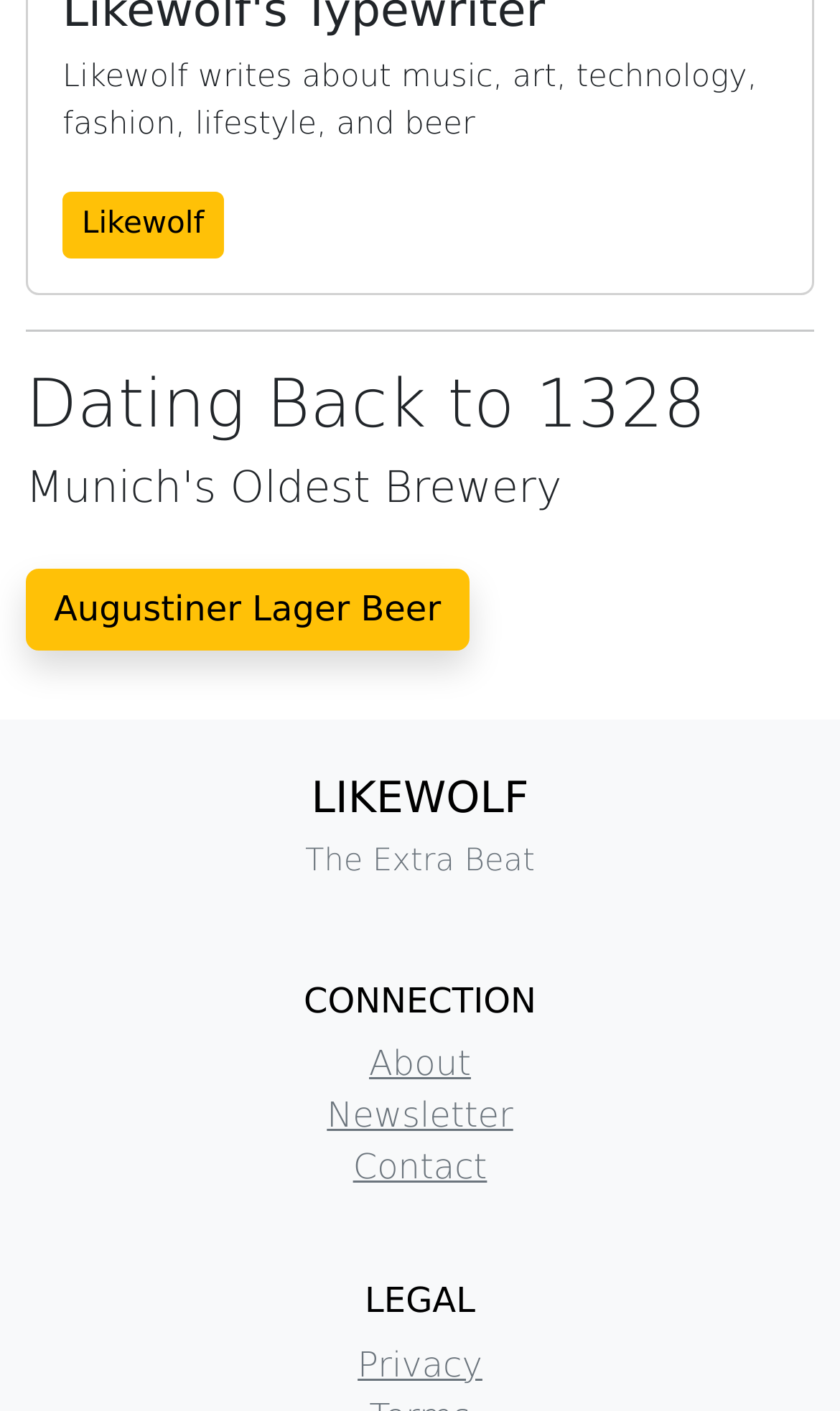Find the bounding box coordinates for the HTML element described in this sentence: "Augustiner Lager Beer". Provide the coordinates as four float numbers between 0 and 1, in the format [left, top, right, bottom].

[0.031, 0.426, 0.558, 0.455]